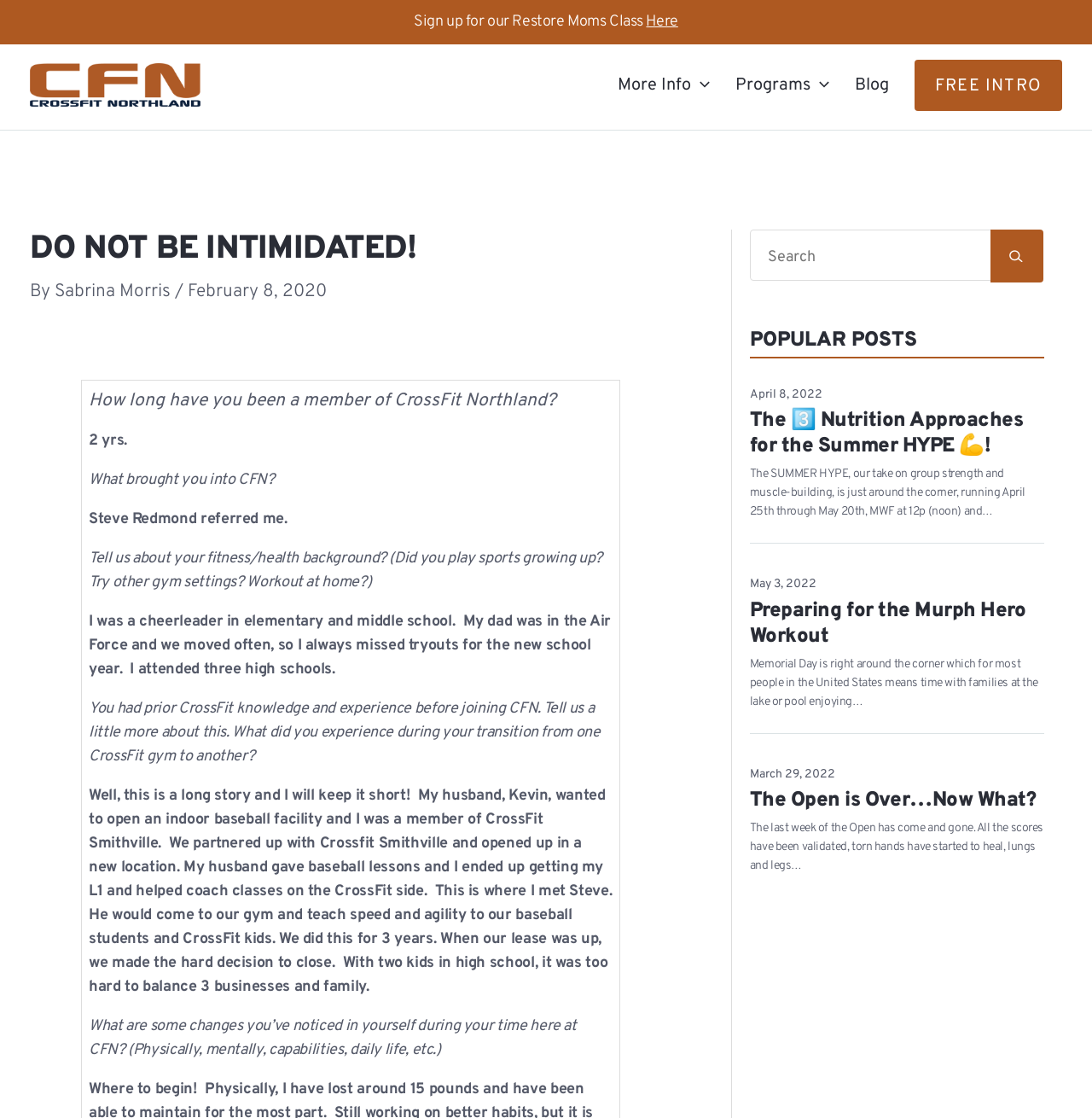Determine the bounding box coordinates of the target area to click to execute the following instruction: "Sign up for our Restore Moms Class."

[0.379, 0.011, 0.592, 0.028]